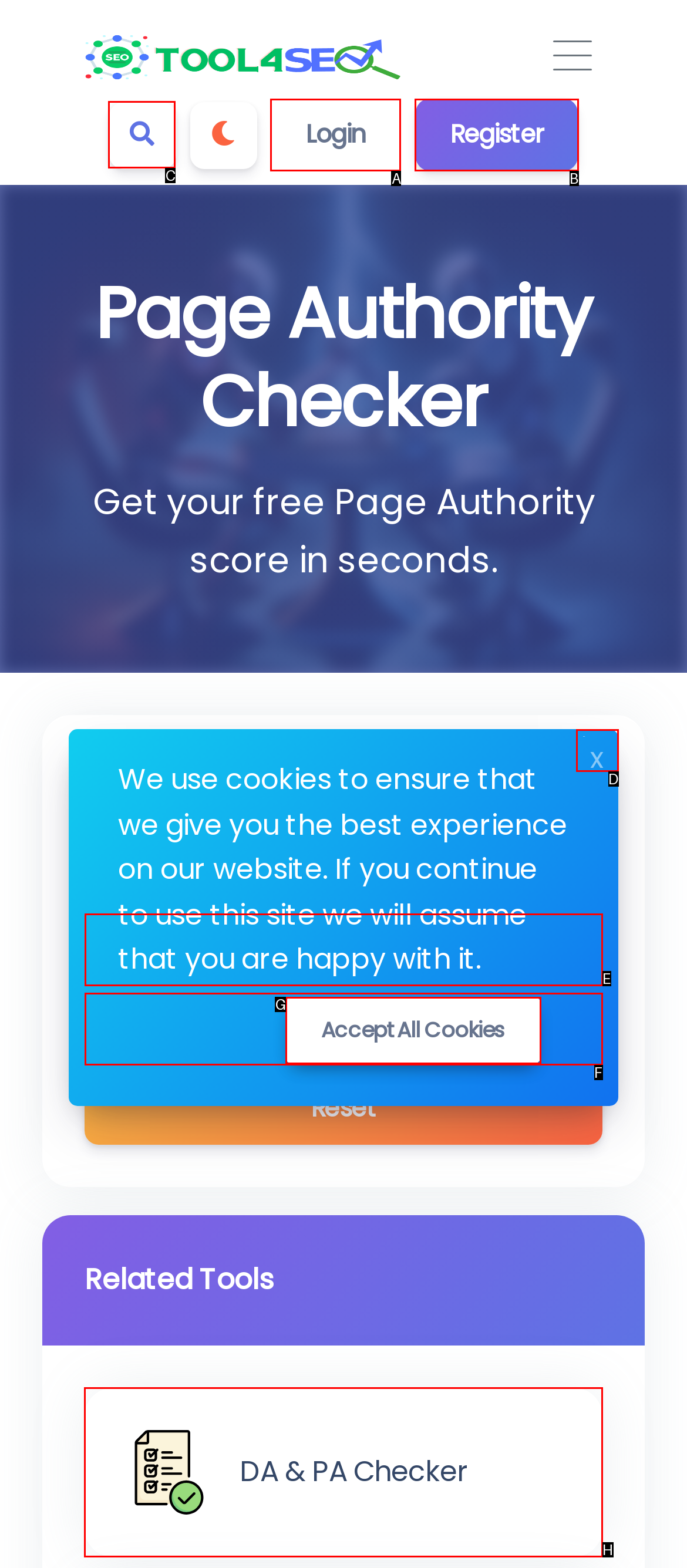Choose the HTML element that needs to be clicked for the given task: View related tools Respond by giving the letter of the chosen option.

H